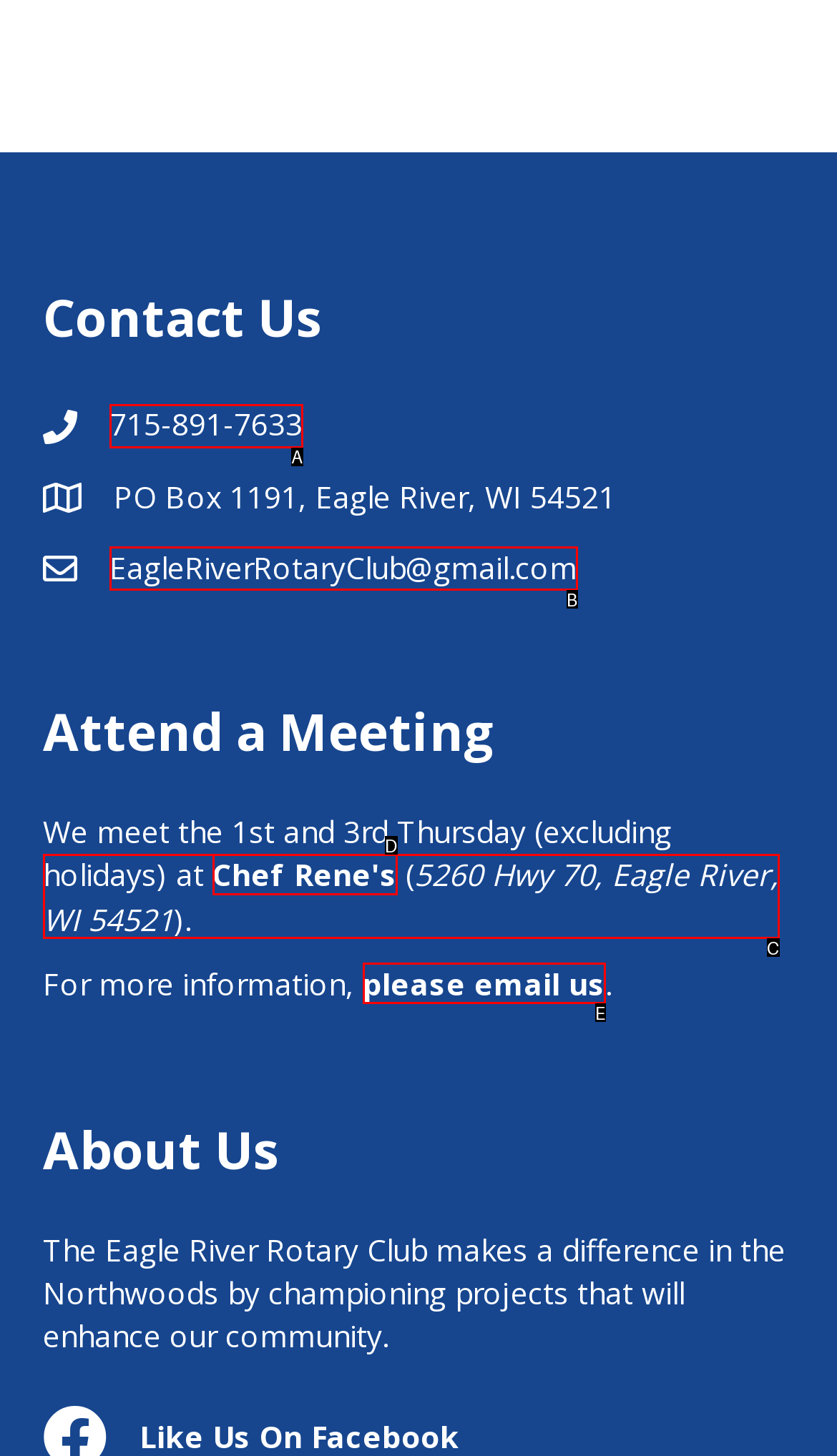Identify the UI element that best fits the description: 715-891-7633
Respond with the letter representing the correct option.

A